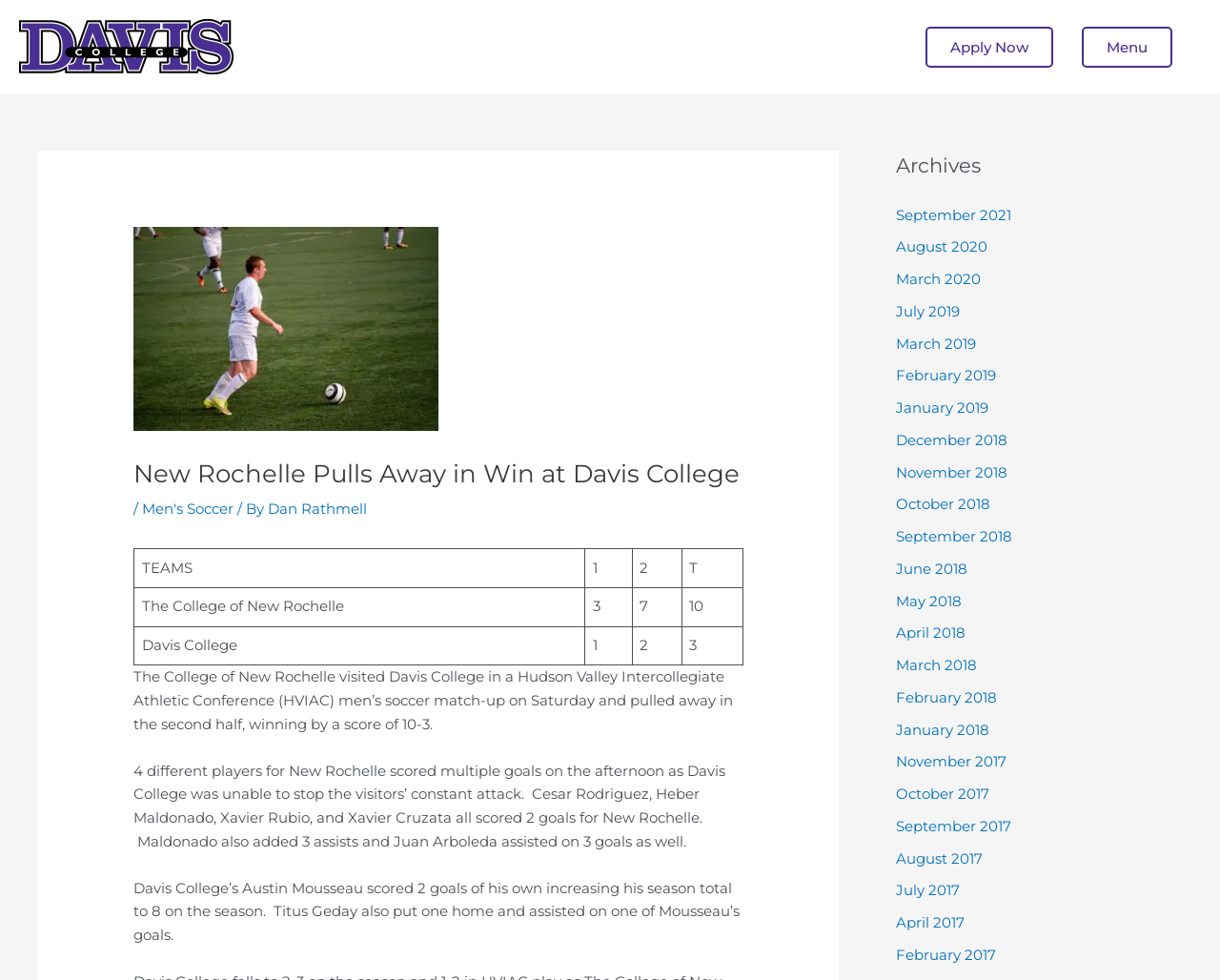Show the bounding box coordinates for the element that needs to be clicked to execute the following instruction: "Check the Archives section". Provide the coordinates in the form of four float numbers between 0 and 1, i.e., [left, top, right, bottom].

[0.734, 0.154, 0.969, 0.184]